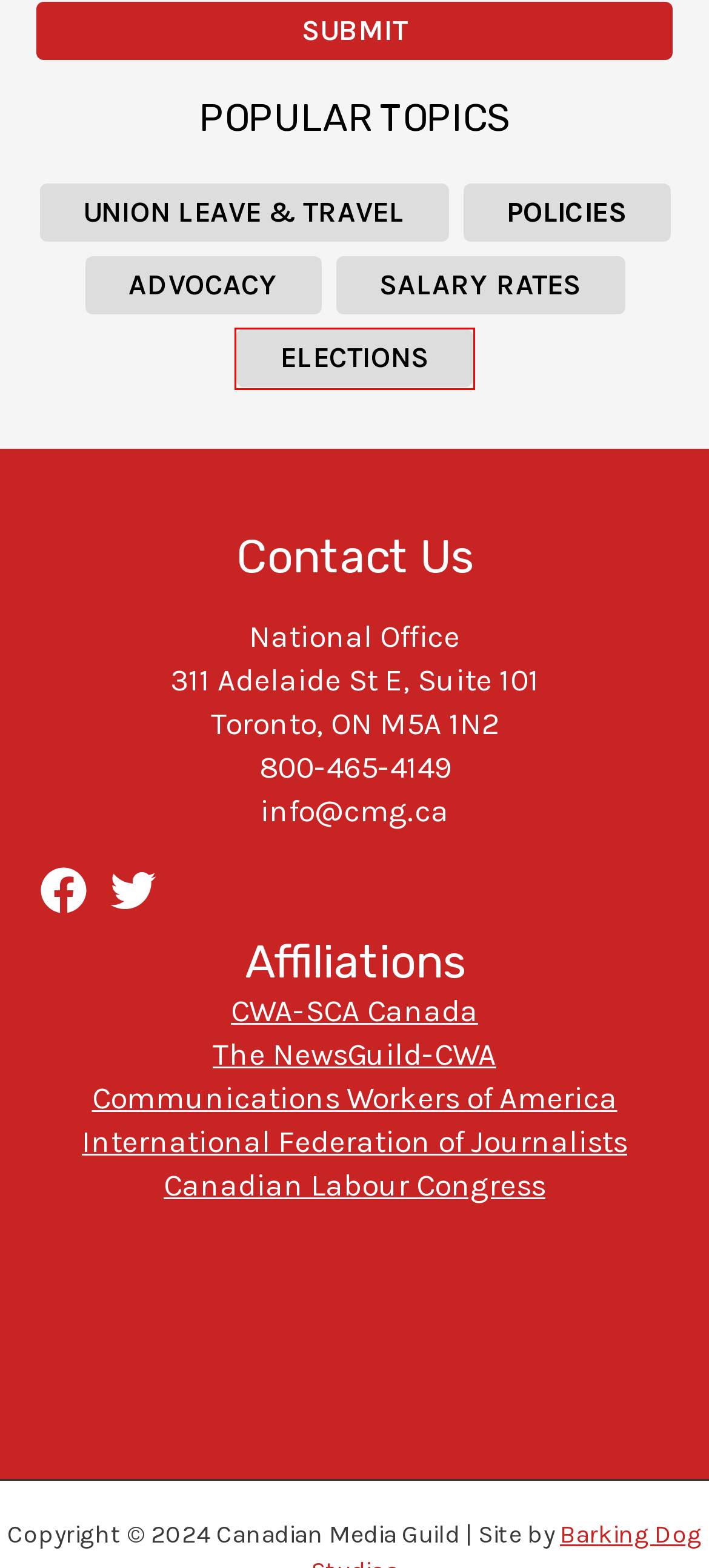You are provided with a screenshot of a webpage containing a red rectangle bounding box. Identify the webpage description that best matches the new webpage after the element in the bounding box is clicked. Here are the potential descriptions:
A. CWA | SCA Canada
B. Guilde canadienne des médias
C. Election News - Canadian Media Guild
D. Collective Agreements - Canadian Media Guild
E. Union Leave and Travel - Canadian Media Guild
F. Privacy policy - Canadian Media Guild
G. Canadian Media Guild
H. Organizing - Canadian Media Guild

C